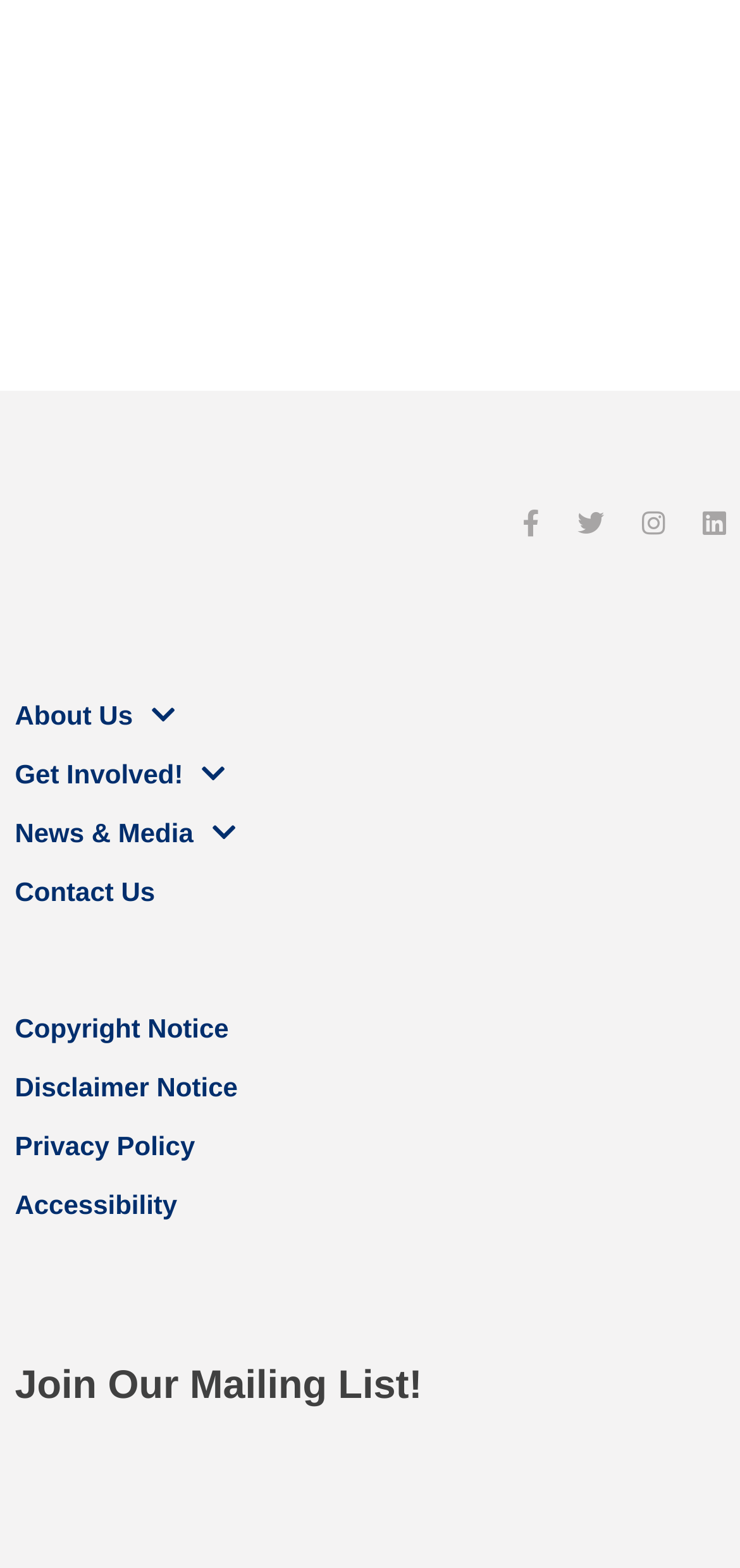Determine the bounding box coordinates for the UI element described. Format the coordinates as (top-left x, top-left y, bottom-right x, bottom-right y) and ensure all values are between 0 and 1. Element description: Accessibility

[0.02, 0.756, 0.98, 0.781]